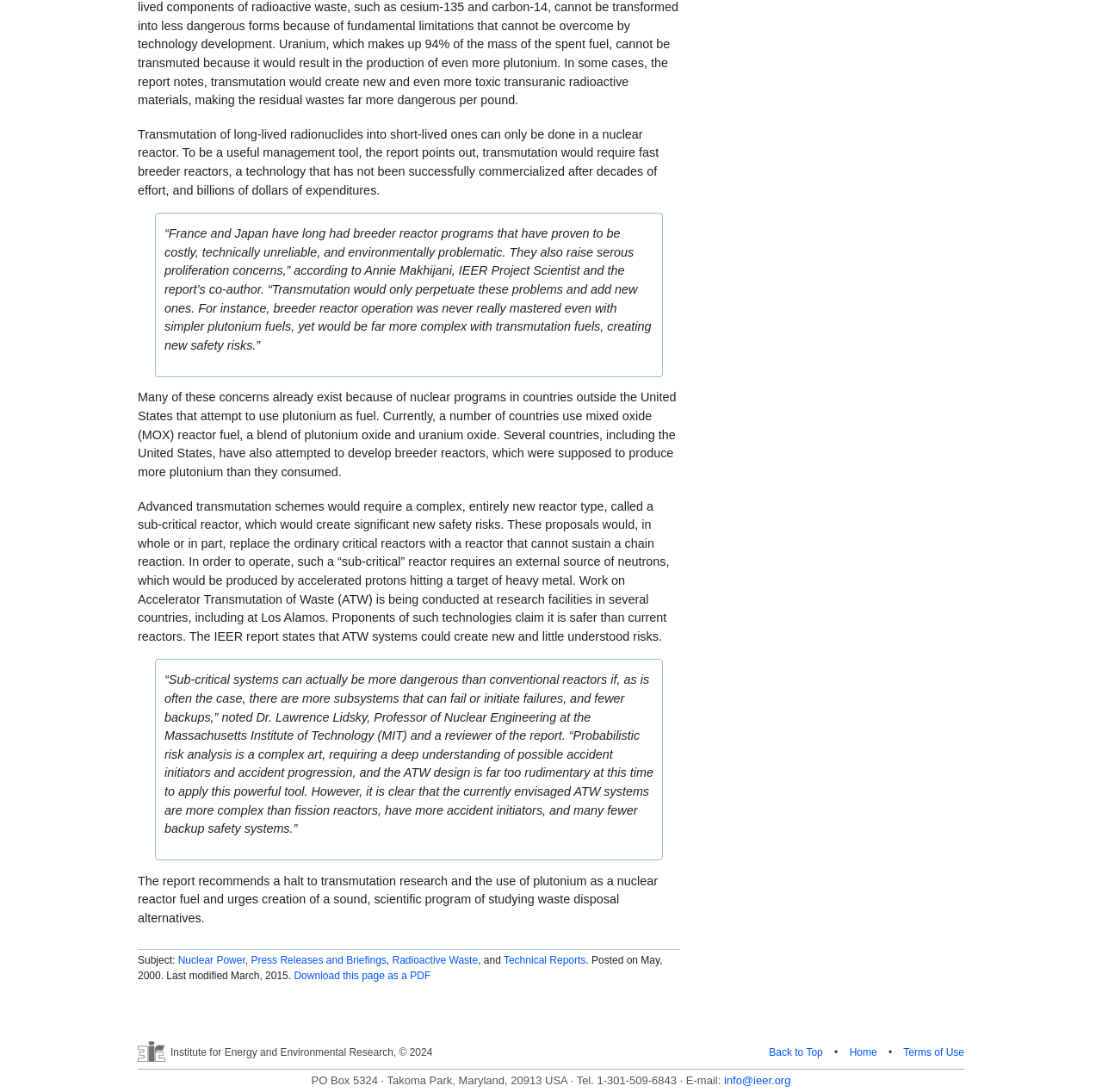Kindly determine the bounding box coordinates for the area that needs to be clicked to execute this instruction: "Click on 'Home'".

[0.771, 0.958, 0.796, 0.969]